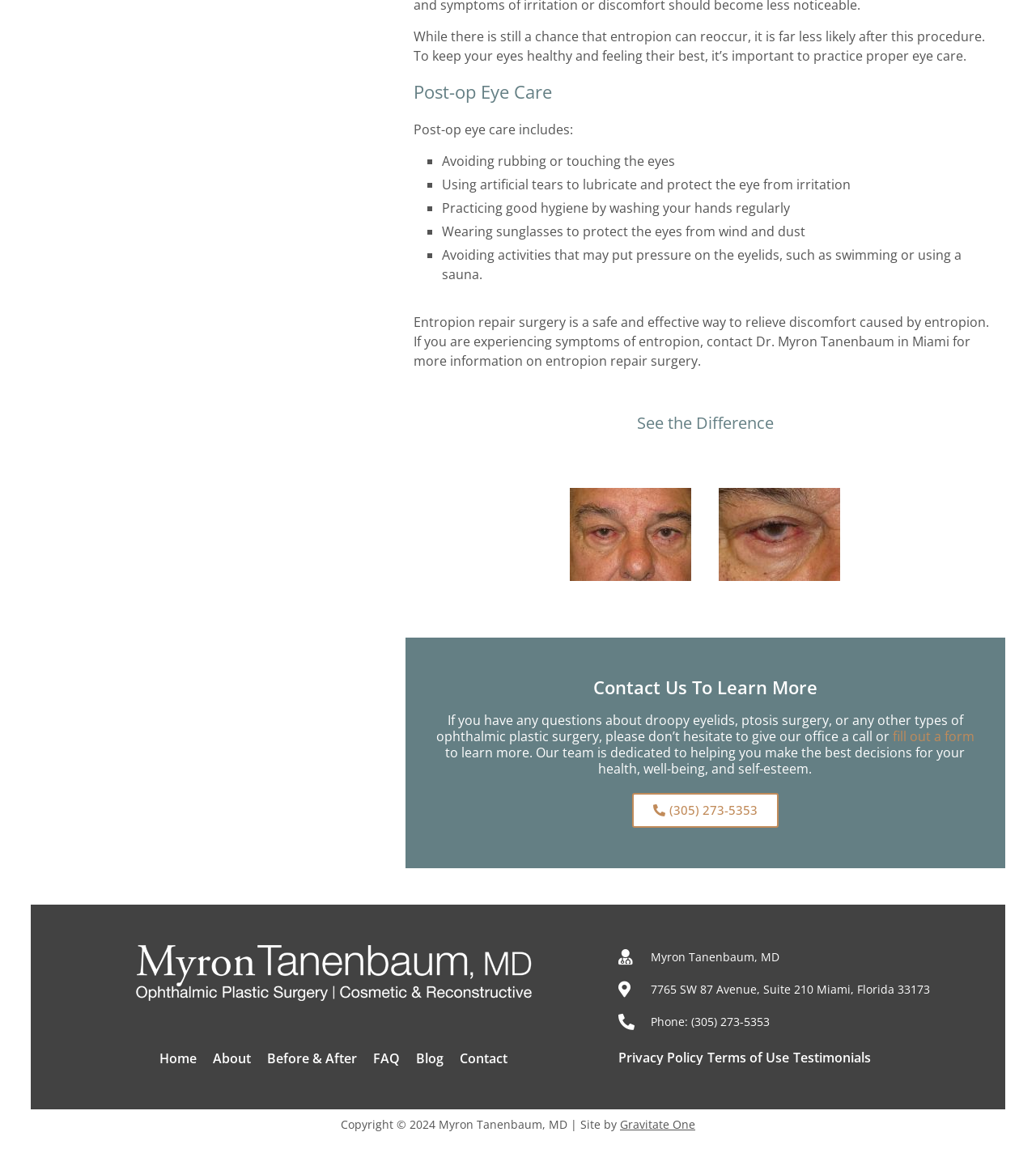Respond to the following question with a brief word or phrase:
How many post-op eye care tips are listed?

5